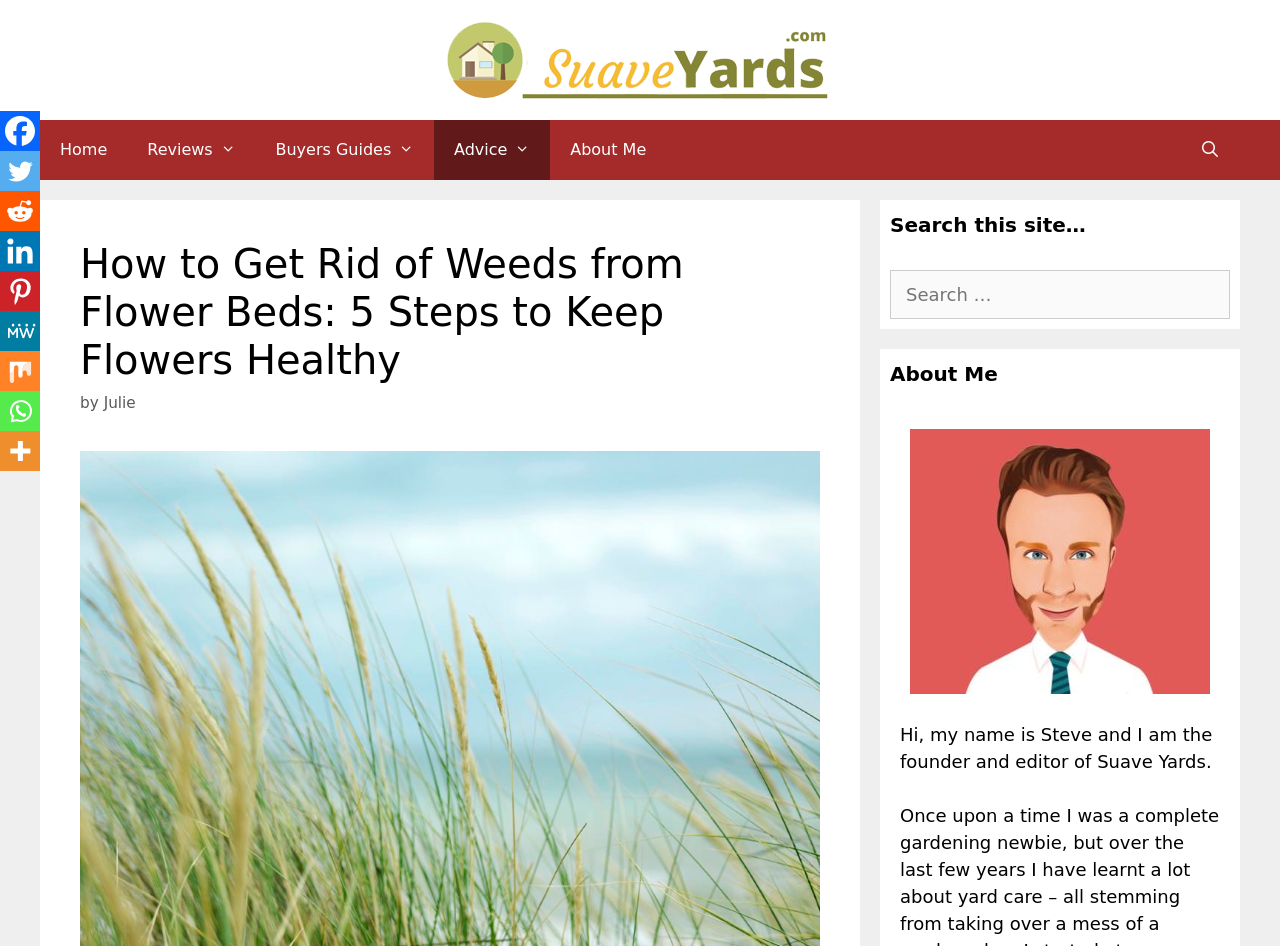How many social media links are there?
Carefully analyze the image and provide a thorough answer to the question.

I counted the number of social media links by looking at the list of links on the left side of the page, which includes Facebook, Twitter, Reddit, Linkedin, Pinterest, MeWe, Mix, Whatsapp, and More.